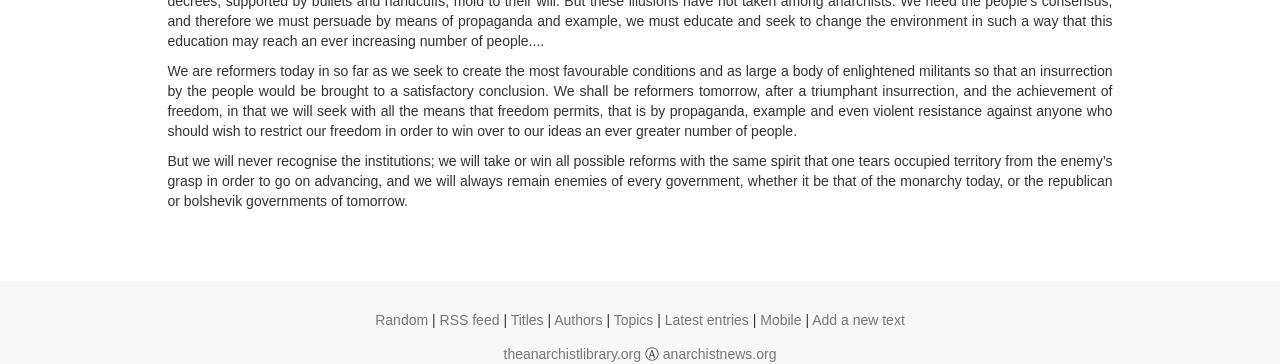Please determine the bounding box coordinates of the element's region to click in order to carry out the following instruction: "go to contact page". The coordinates should be four float numbers between 0 and 1, i.e., [left, top, right, bottom].

None